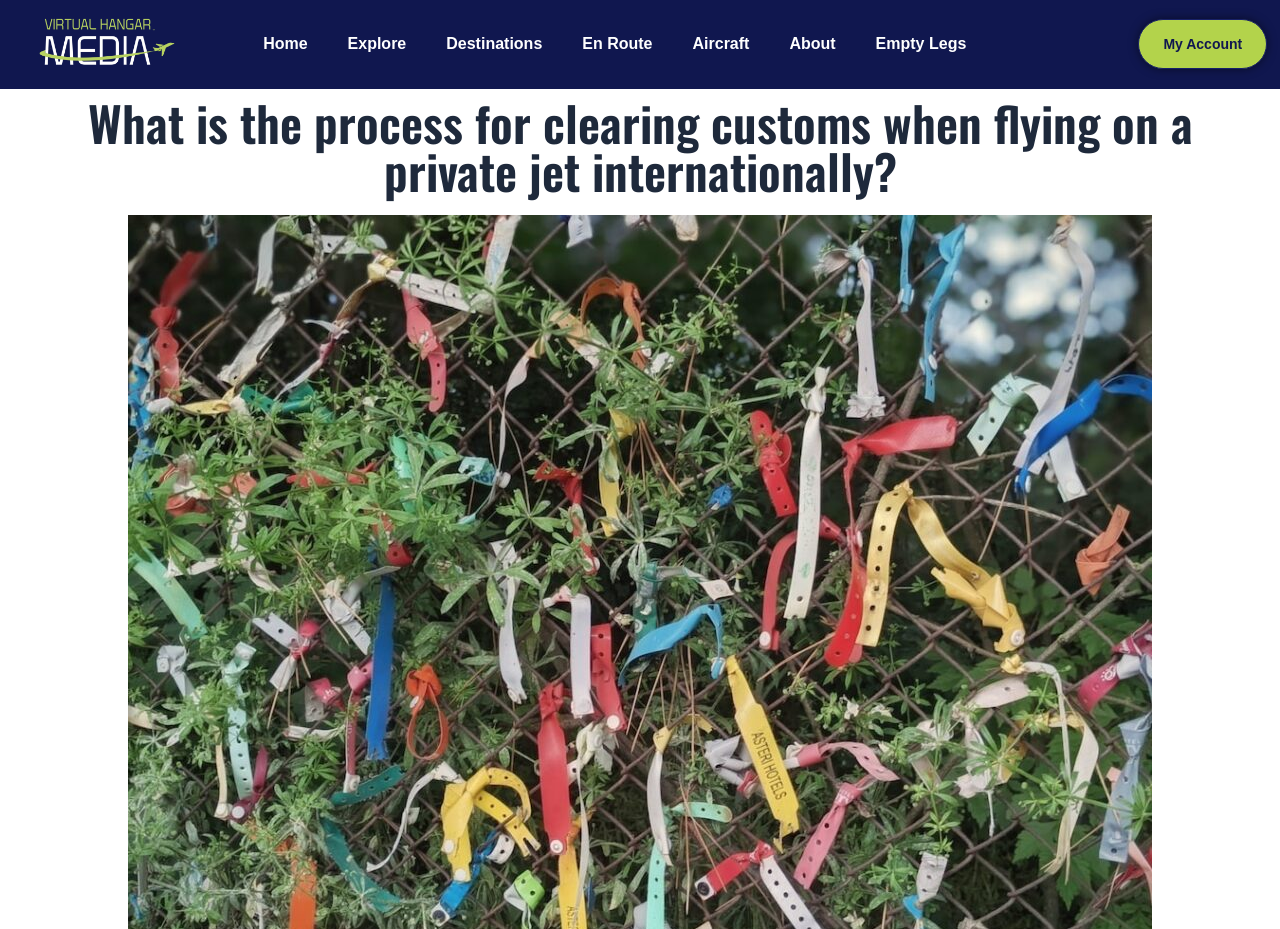Please respond to the question with a concise word or phrase:
How many sections are present in the top navigation bar?

8